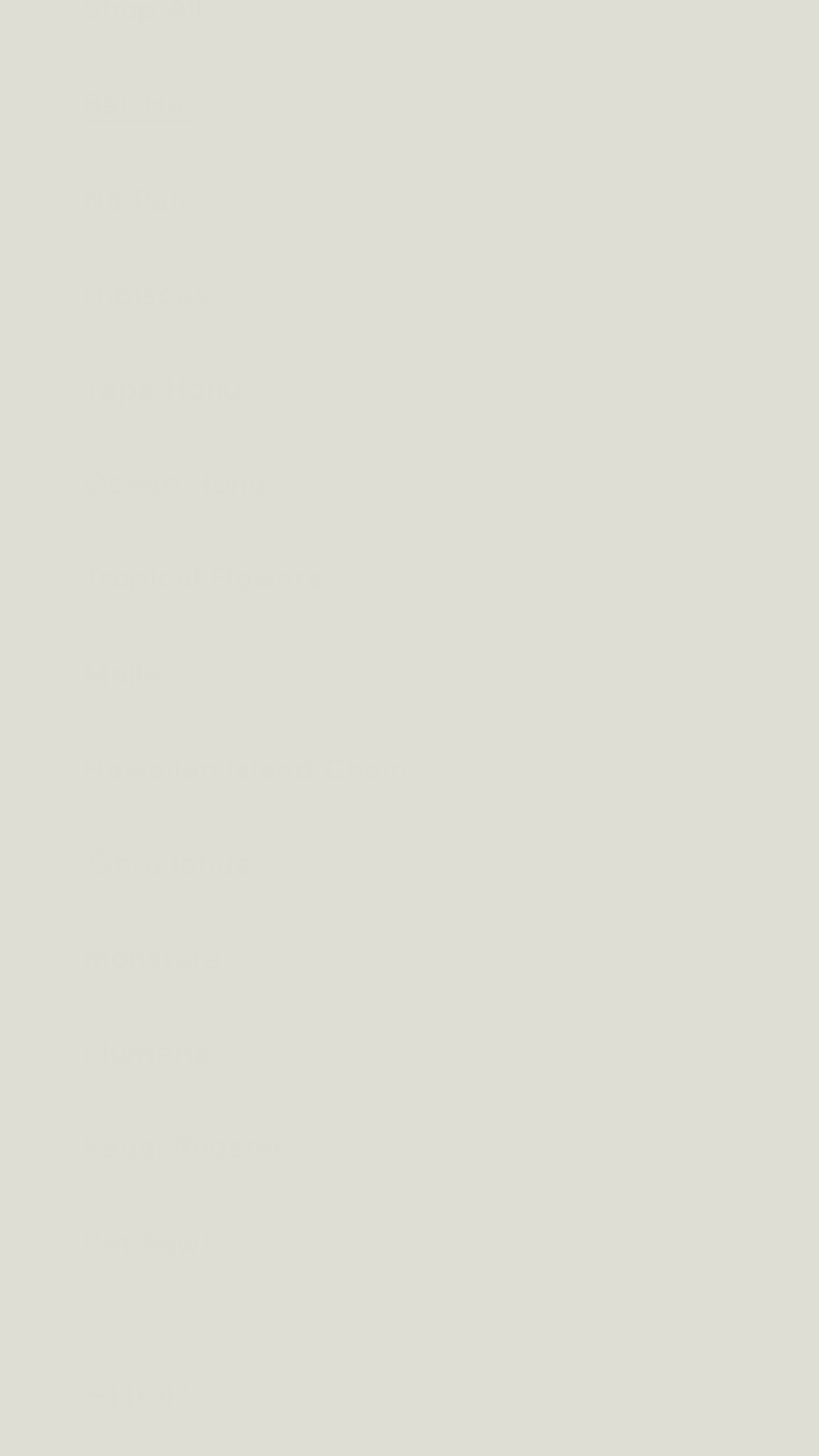Using the description "Monstera", locate and provide the bounding box of the UI element.

[0.103, 0.626, 0.897, 0.691]